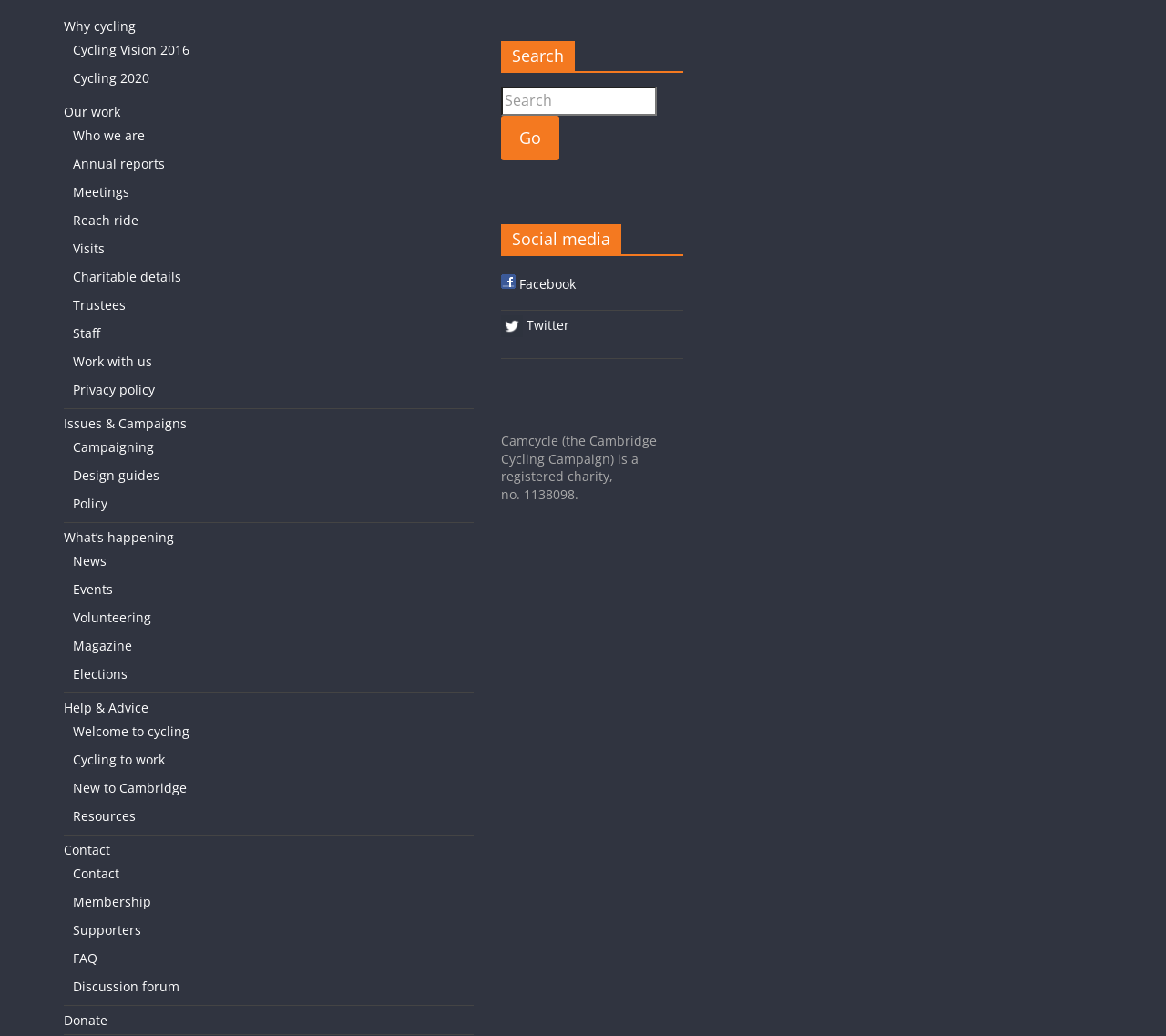Show the bounding box coordinates of the region that should be clicked to follow the instruction: "Search for something."

[0.43, 0.084, 0.563, 0.112]